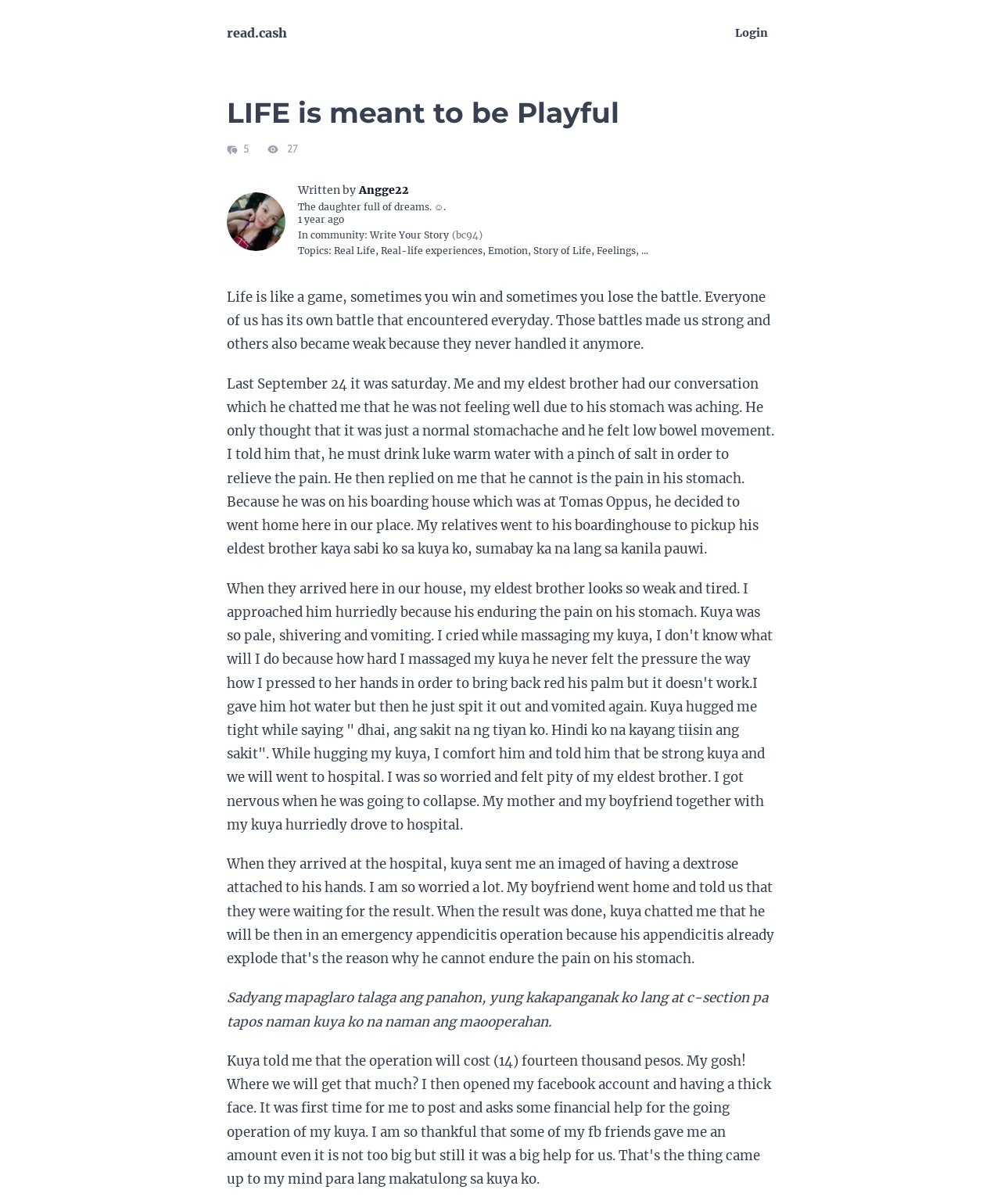Please answer the following question as detailed as possible based on the image: 
What is the title of the article?

The title of the article can be found in the heading element with the text 'LIFE is meant to be Playful' which is located at the top of the webpage.